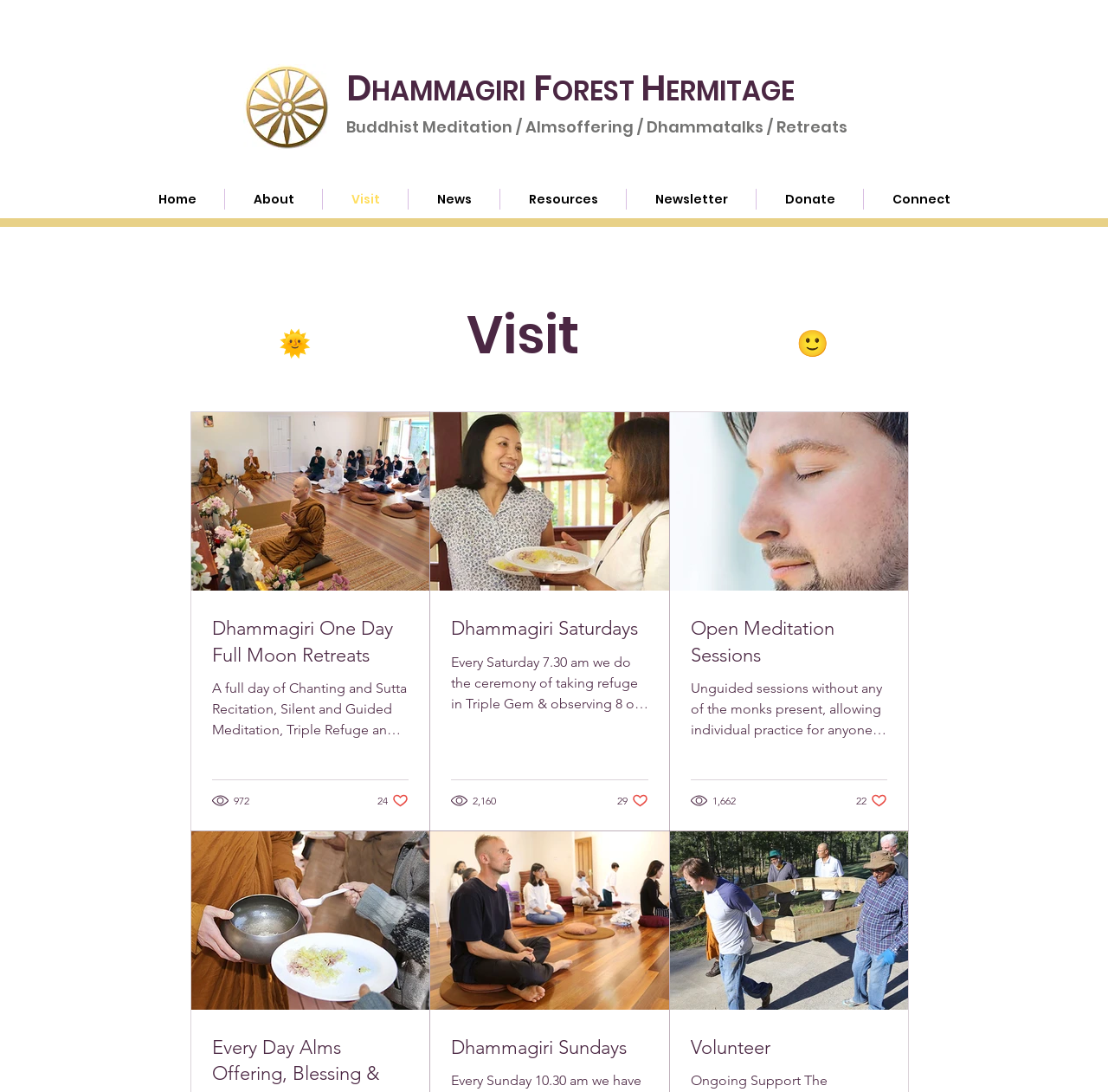Provide a thorough description of the webpage you see.

The webpage appears to be the homepage of Dhammagiri Forest Hermitage, a Buddhist meditation and retreat center. At the top left, there is a bronze-colored image of a Buddhist statue. Below it, there is a heading that reads "DHAMMAGIRI FOREST HERMITAGE Buddhist Meditation / Almsoffering / Dhammatalks / Retreats". 

On the top right, there is a navigation menu with links to different sections of the website, including "Home", "About", "Visit", "News", "Resources", "Newsletter", "Donate", and "Connect". 

Below the navigation menu, there are three main sections. The first section is headed by a sun symbol and has a title "Visit". It contains three sub-sections: "Dhammagiri One Day Full Moon Retreats", "Dhammagiri Saturdays", and "Open Meditation Sessions". Each sub-section has an image, a brief description, and a link to learn more. The descriptions provide information about the activities and events held at the hermitage, such as chanting, meditation, and Dhamma talks. 

The second section is headed by a smiling face symbol and contains images and links to "Every Day Alms Offering, Blessing & Dhamma Discussion", "Dhammagiri Sundays", and "Volunteer" opportunities. 

Throughout the page, there are various images, links, and buttons, including social media buttons and view counters. The overall layout is organized and easy to navigate, with clear headings and concise descriptions.